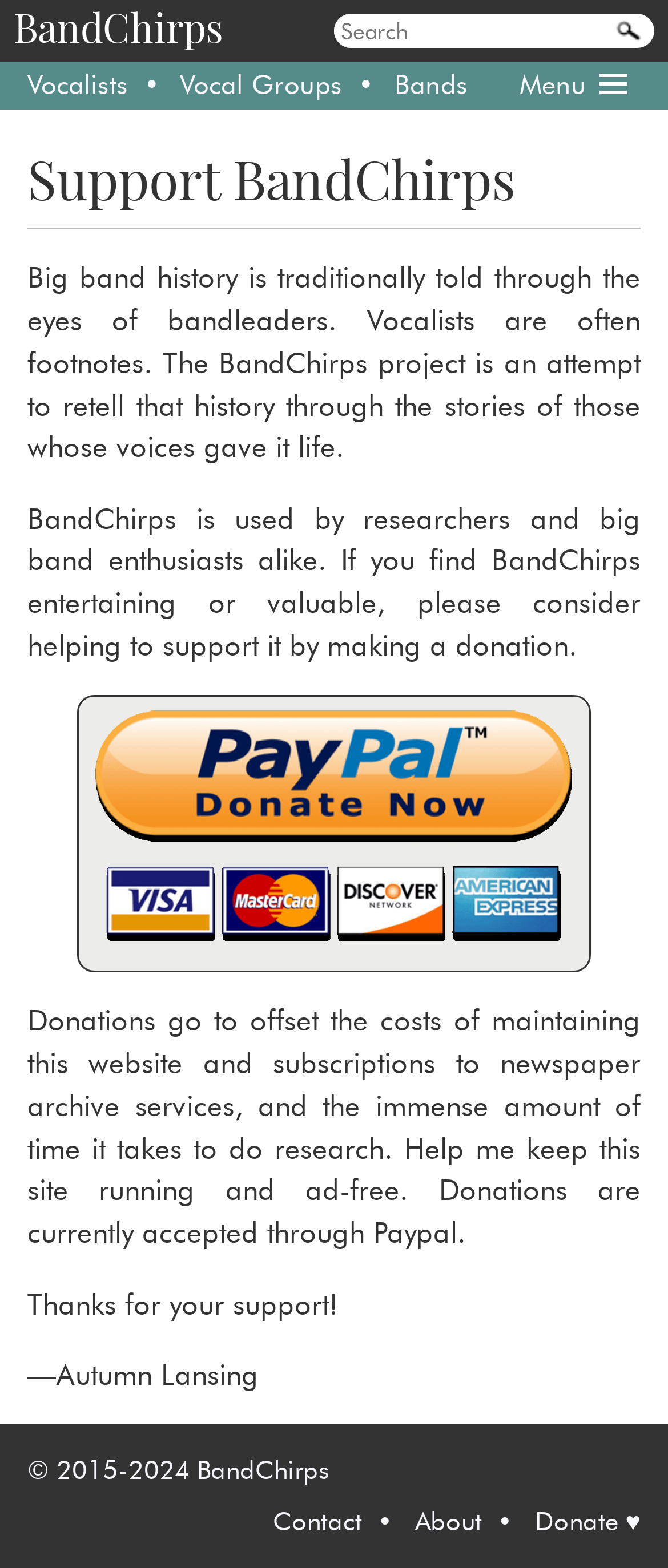Please locate the bounding box coordinates for the element that should be clicked to achieve the following instruction: "Contact the website owner". Ensure the coordinates are given as four float numbers between 0 and 1, i.e., [left, top, right, bottom].

[0.408, 0.96, 0.541, 0.98]